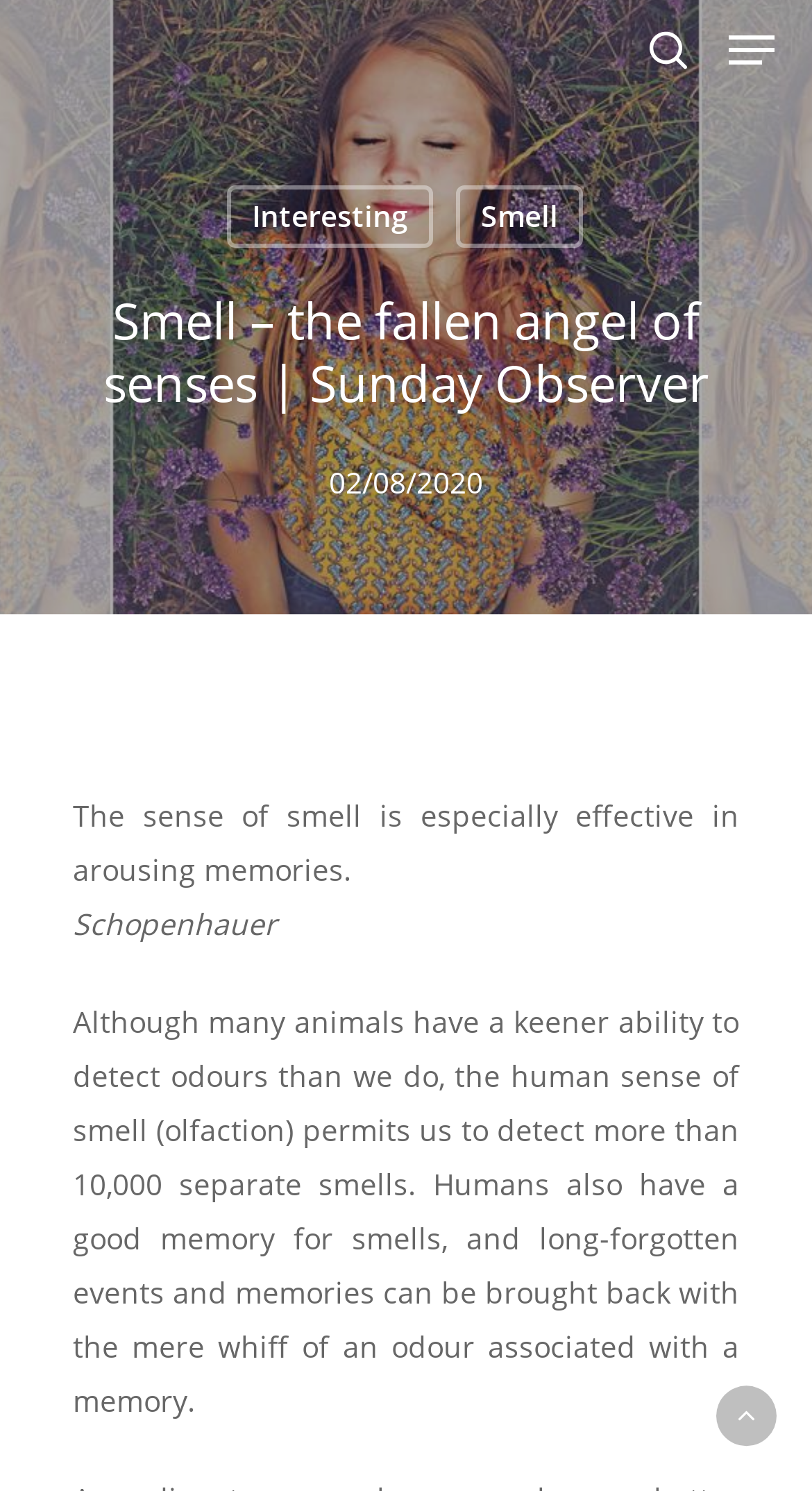Extract the main heading from the webpage content.

Smell – the fallen angel of senses | Sunday Observer